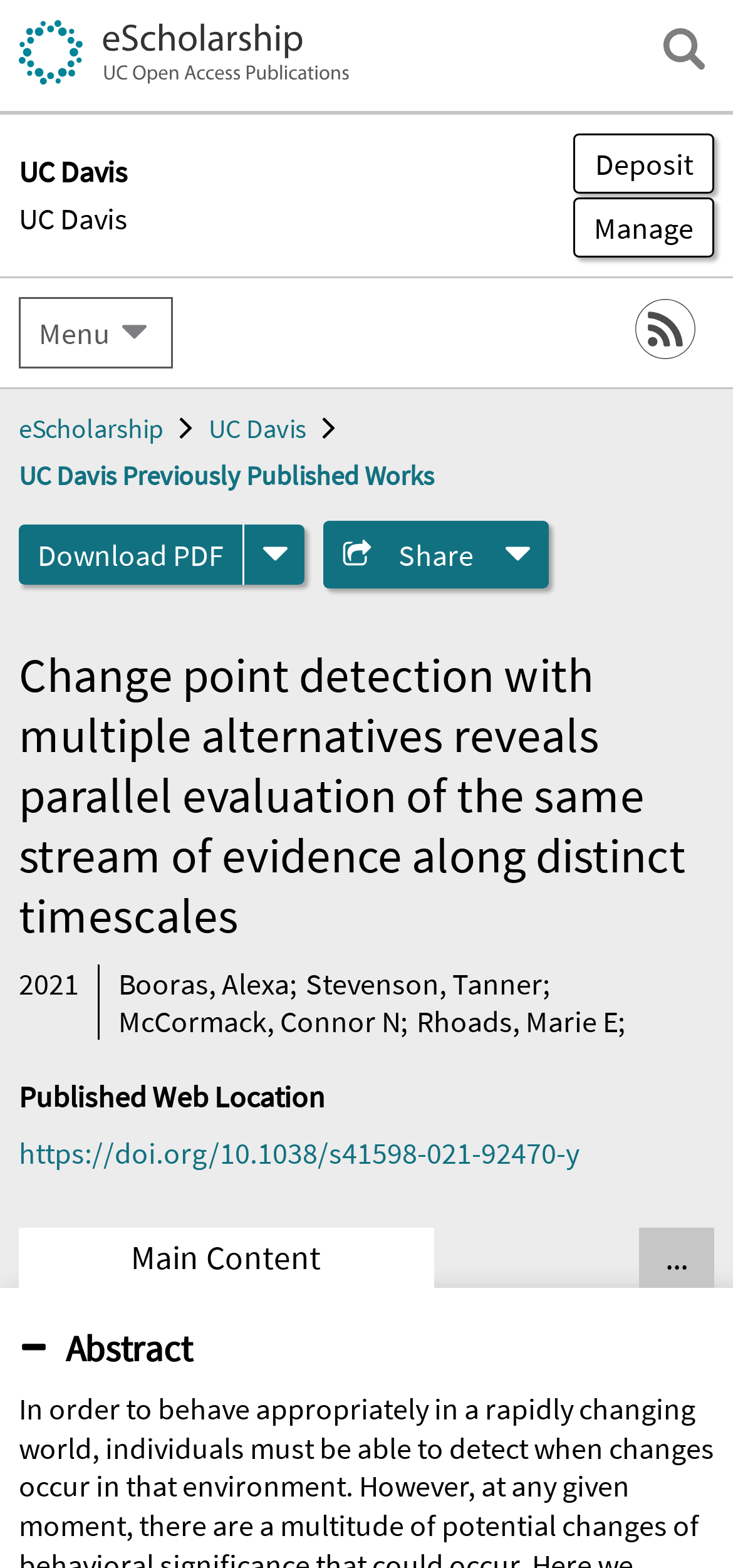Calculate the bounding box coordinates of the UI element given the description: "UC Davis Previously Published Works".

[0.026, 0.35, 0.592, 0.372]